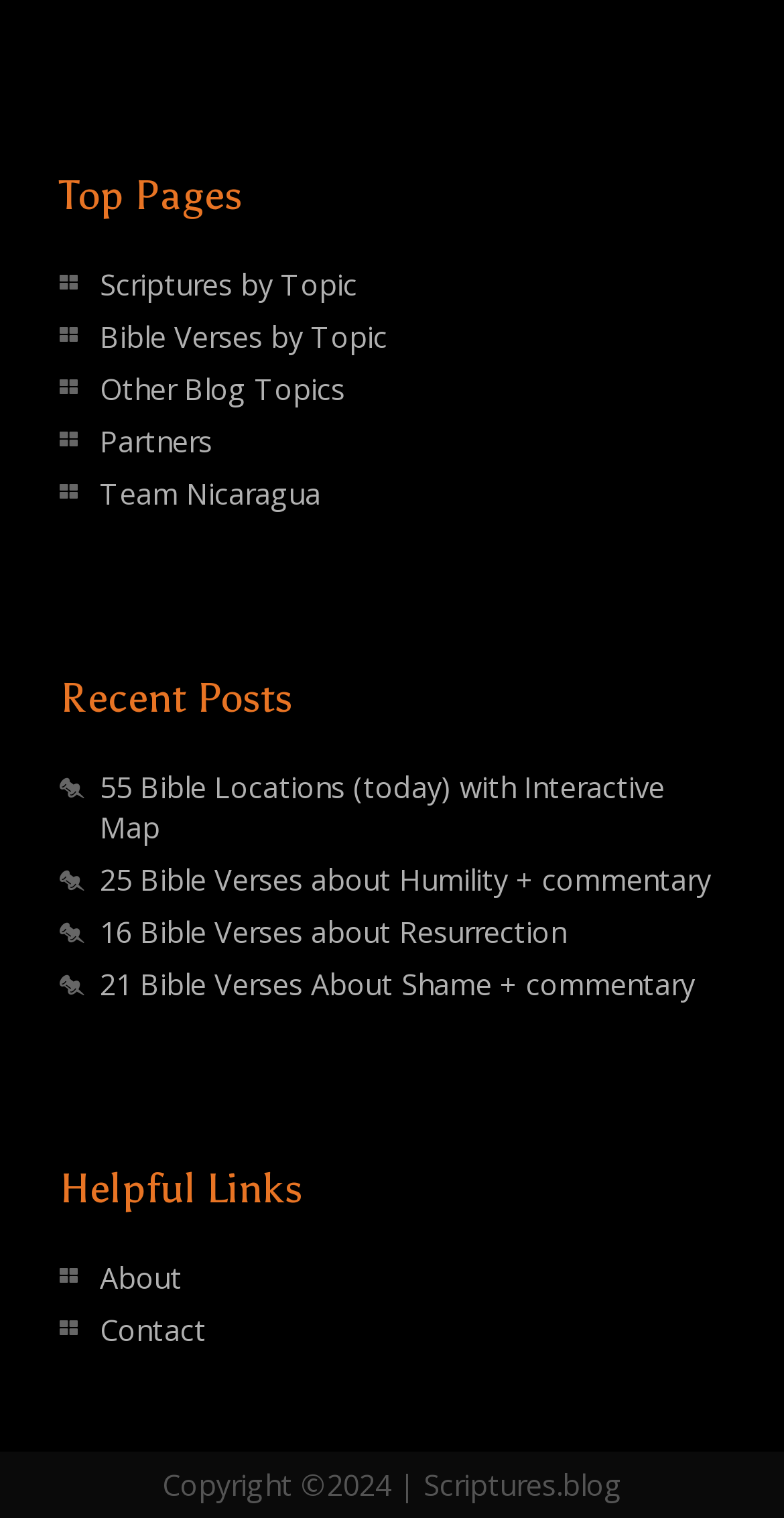What is the title of the second section?
Provide a short answer using one word or a brief phrase based on the image.

Recent Posts